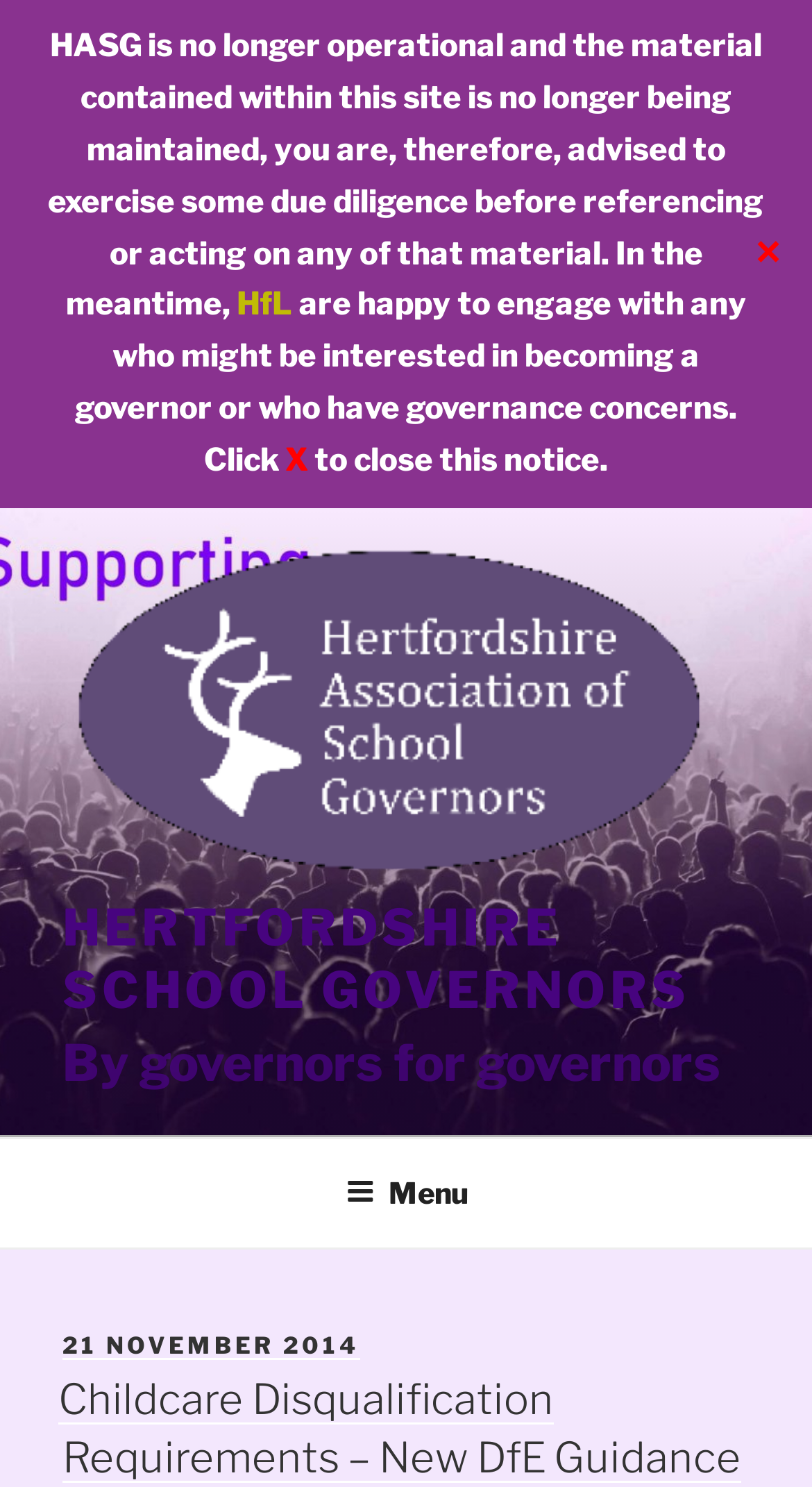Give an in-depth explanation of the webpage layout and content.

The webpage is about the archives of Hertfordshire School Governors. At the top, there is a notice that informs visitors that the site is no longer operational and the material is not being maintained, advising users to exercise caution when referencing or acting on the content. This notice is accompanied by a link to HfL, which is positioned to the right of the notice. 

Below the notice, there is a button to close the notification, located at the top right corner. 

The main content of the webpage is divided into two sections. On the left, there is a link to Hertfordshire School Governors, accompanied by an image with the same name. Below this link, there is a heading that reads "HERTFORDSHIRE SCHOOL GOVERNORS" in all capital letters, followed by a tagline "By governors for governors". 

On the right side, there is a navigation menu labeled "Top Menu", which contains a button to expand or collapse the menu. When expanded, the menu displays a list of links, including "POSTED ON" and a specific date "21 NOVEMBER 2014", which is linked to an article titled "Childcare Disqualification Requirements – New DfE Guidance".